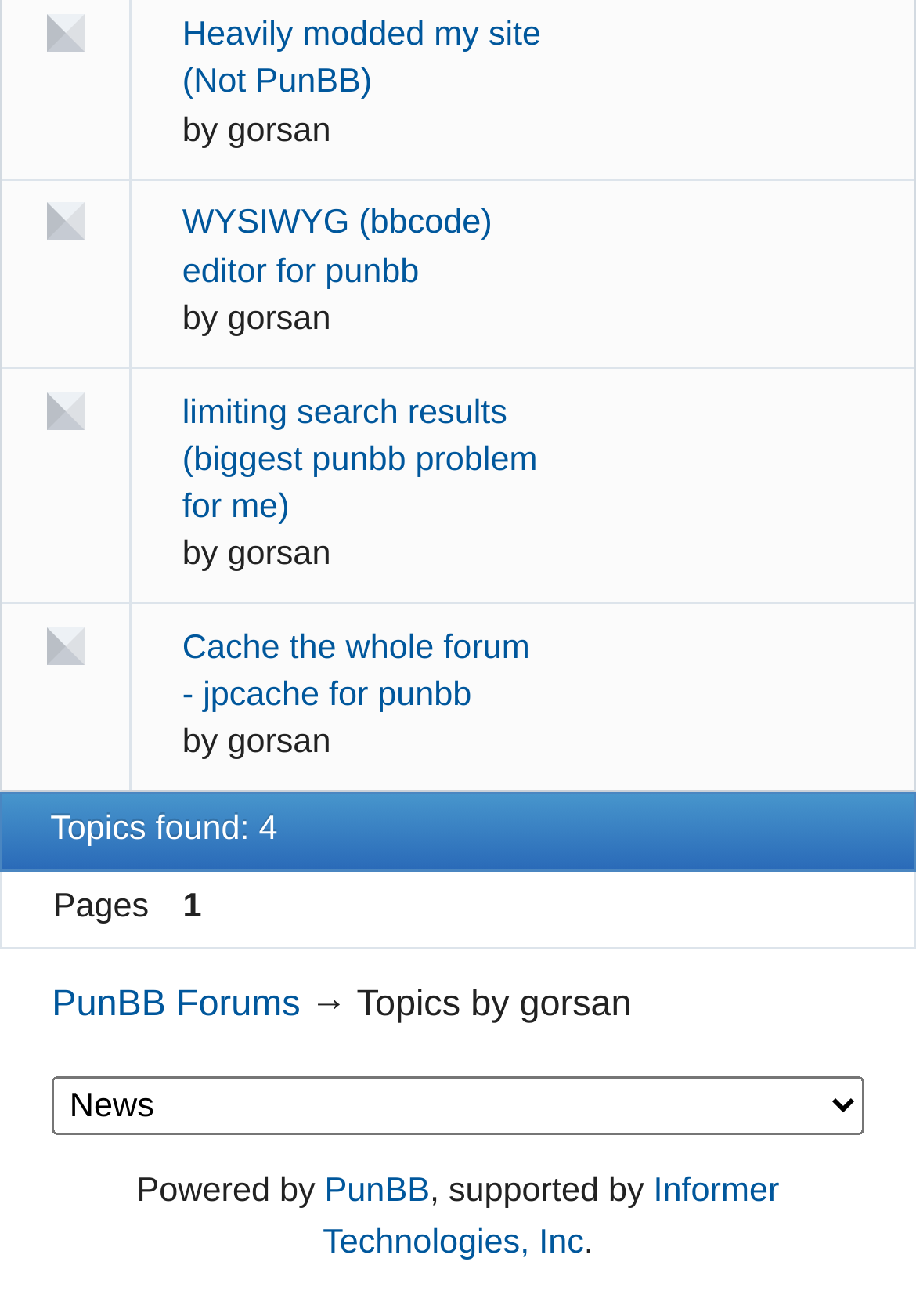Identify the bounding box for the described UI element. Provide the coordinates in (top-left x, top-left y, bottom-right x, bottom-right y) format with values ranging from 0 to 1: Register

[0.003, 0.051, 0.348, 0.116]